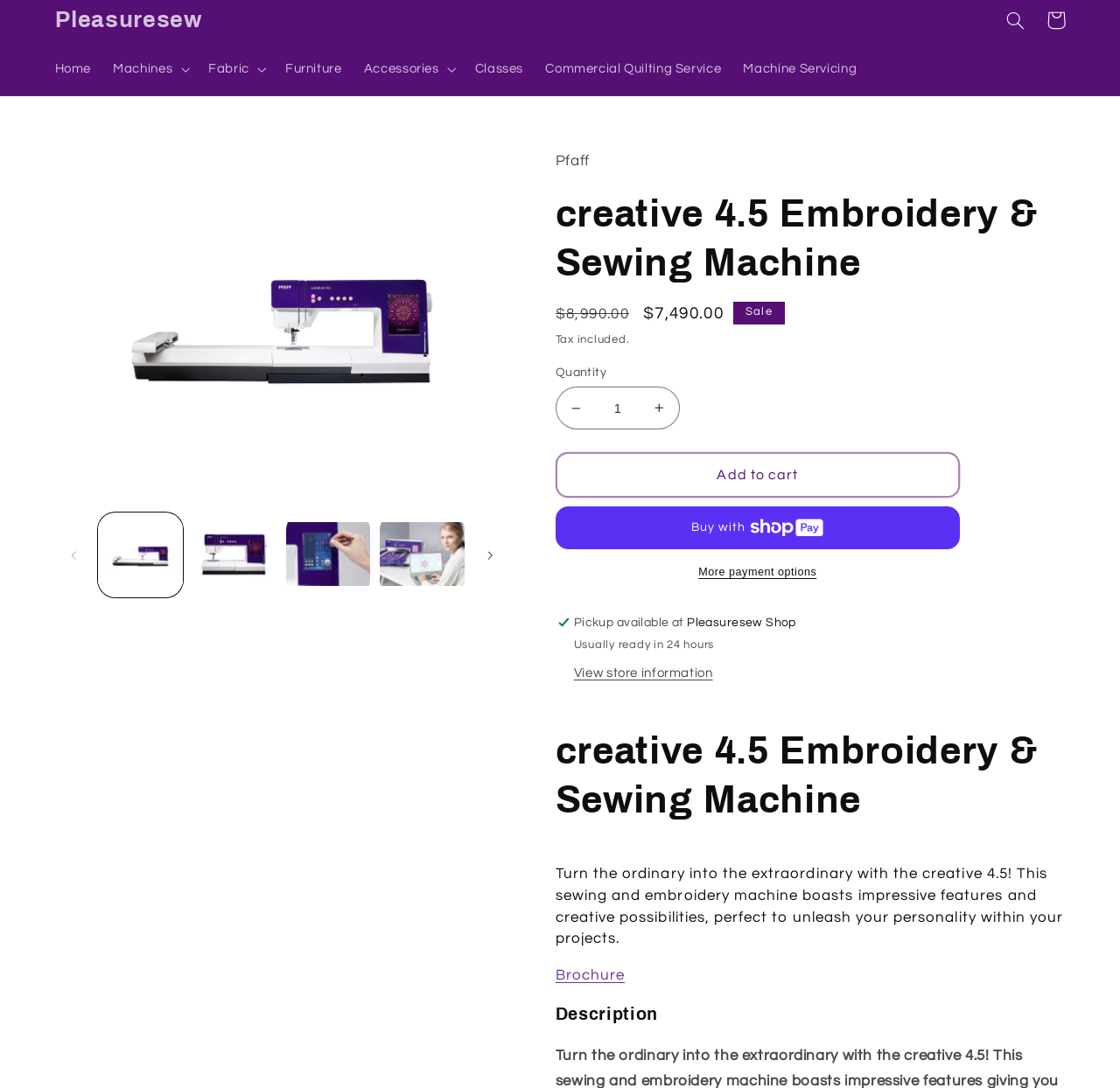Describe all visible elements and their arrangement on the webpage.

This webpage is about the creative 4.5 Embroidery & Sewing Machine, a product offered by Pleasuresew. At the top of the page, there is a navigation menu with links to different sections of the website, including Home, Machines, Fabric, Furniture, Classes, Commercial Quilting Service, and Machine Servicing. On the right side of the navigation menu, there is a search button and a cart link.

Below the navigation menu, there is a gallery viewer that displays images of the creative 4.5 Embroidery & Sewing Machine. The gallery viewer has buttons to navigate through the images and a thumbnail strip at the bottom. Above the gallery viewer, there is a heading that reads "Pfaff" and a larger heading that reads "creative 4.5 Embroidery & Sewing Machine".

To the right of the gallery viewer, there is a section that displays the product's price information, including the regular price, sale price, and a note that tax is included. Below the price information, there is a quantity selector that allows users to adjust the quantity of the product they want to purchase. There are also buttons to decrease and increase the quantity.

Further down the page, there is a call-to-action section with buttons to add the product to the cart, buy now with ShopPay, and explore more payment options. There is also a section that indicates that the product is available for pickup at the Pleasuresew Shop and usually ready in 24 hours.

At the bottom of the page, there is a section that provides more information about the product, including a heading that reads "creative 4.5 Embroidery & Sewing Machine" and a paragraph that describes the product's features and benefits. There is also a link to download a brochure and a heading that reads "Description".